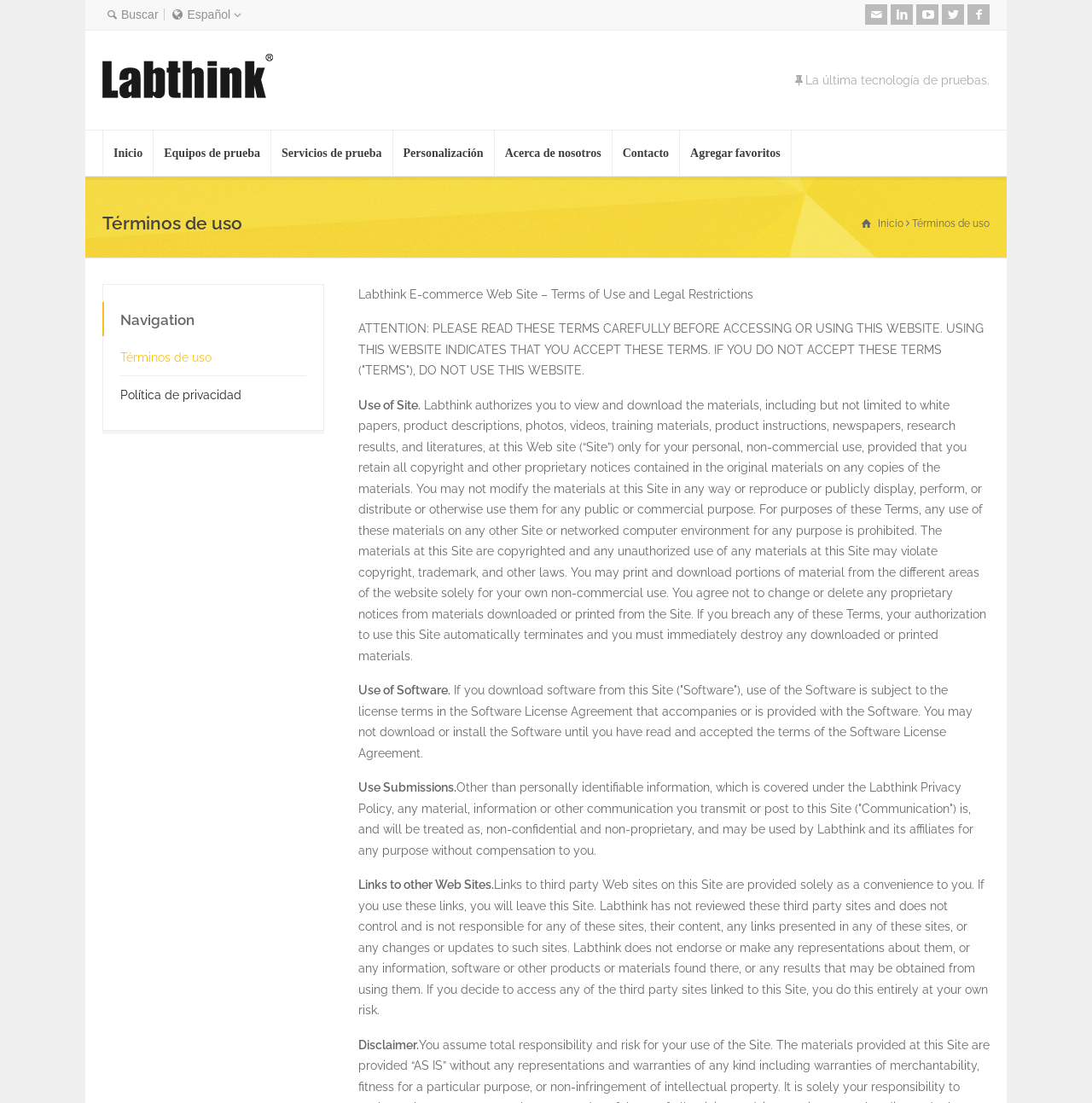Could you indicate the bounding box coordinates of the region to click in order to complete this instruction: "Contact us".

[0.792, 0.004, 0.812, 0.022]